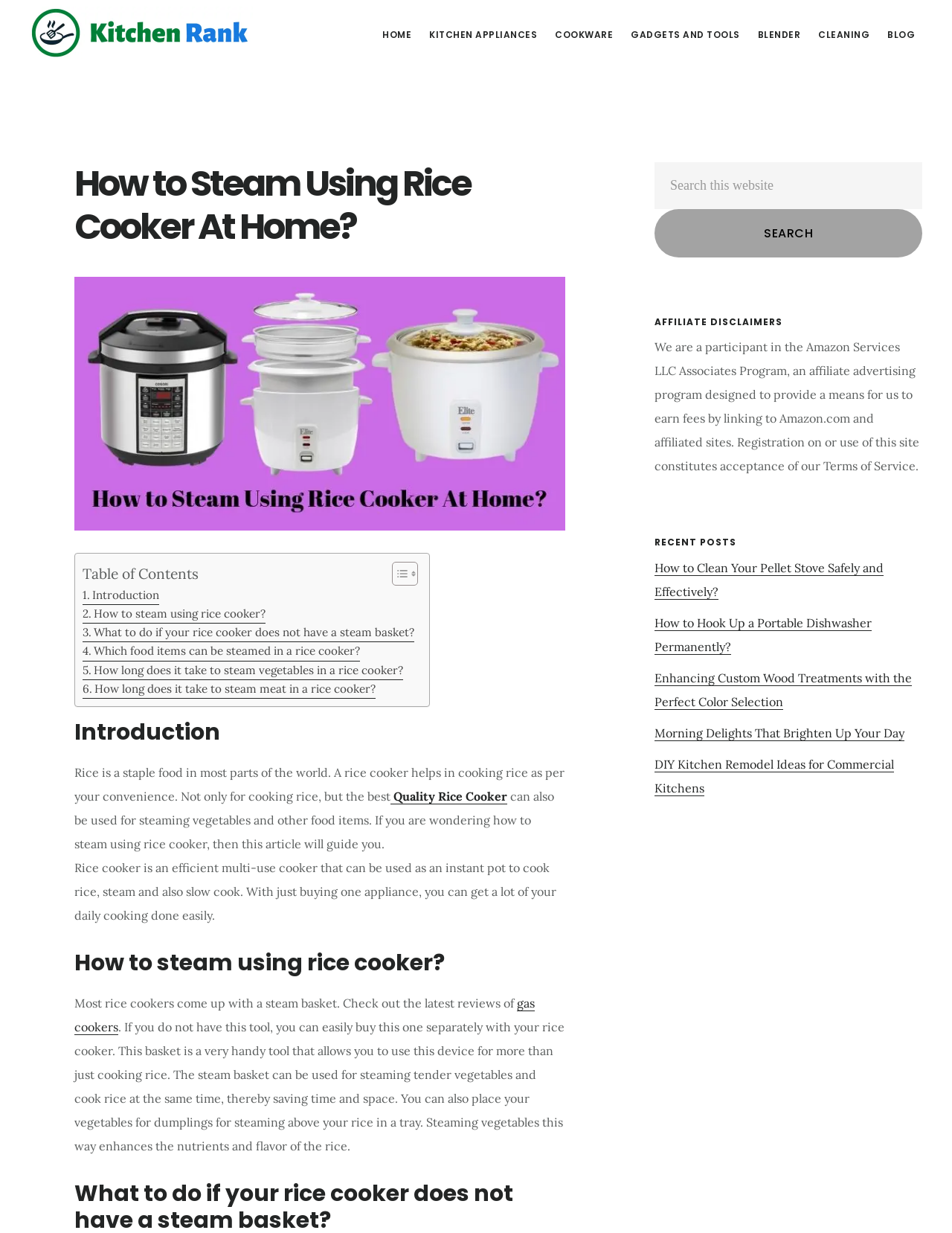What type of food can be steamed in a rice cooker?
Refer to the screenshot and respond with a concise word or phrase.

Vegetables and meat